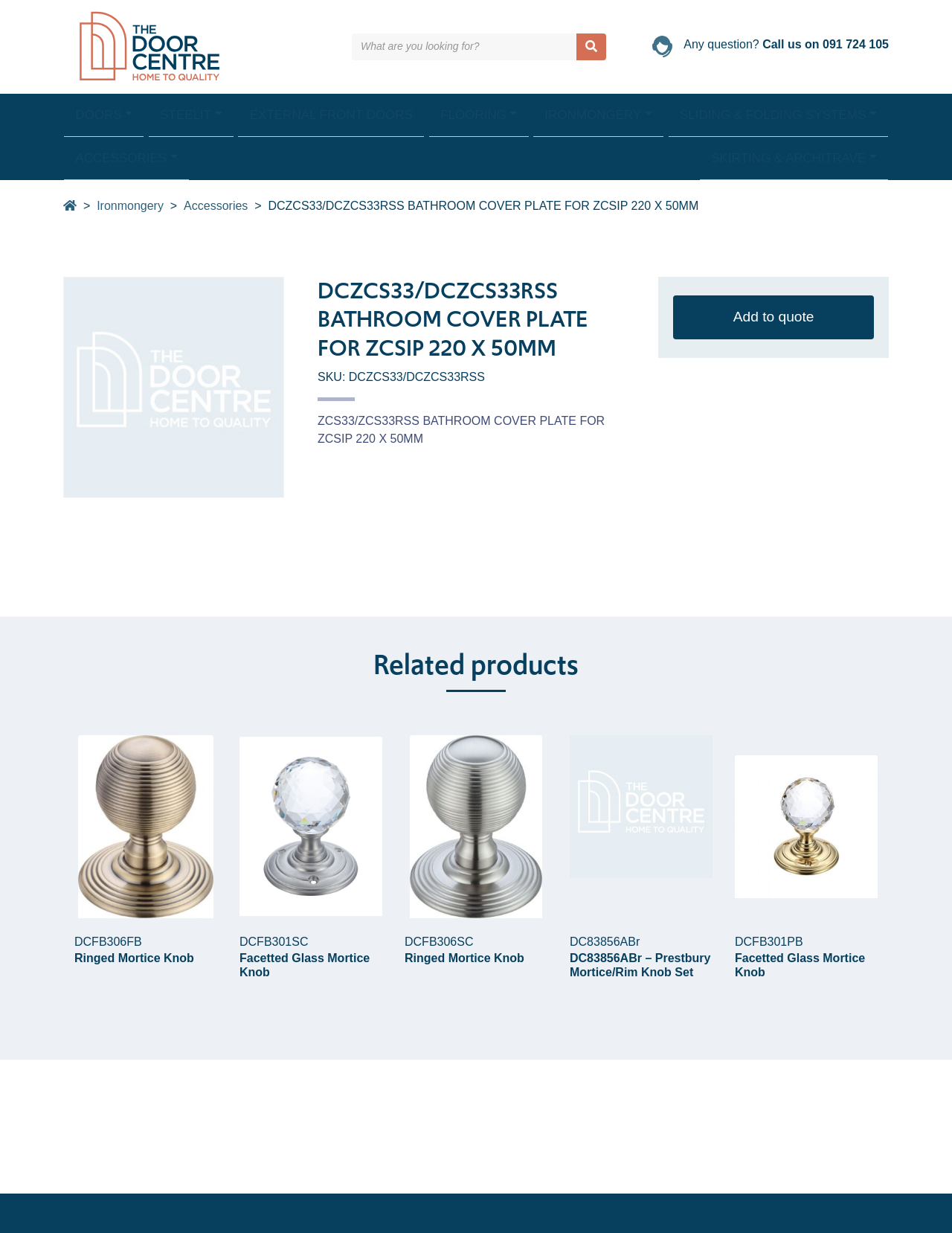What is the category of the product?
Using the information from the image, give a concise answer in one word or a short phrase.

Bathroom